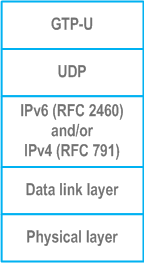What are the two Internet Protocol versions referenced?
Based on the screenshot, give a detailed explanation to answer the question.

The diagram shows that the next level below UDP includes IPv6 and IPv4, referencing the Internet Protocol versions, with IPv6 corresponding to RFC 2460 and IPv4 reflecting RFC 791.